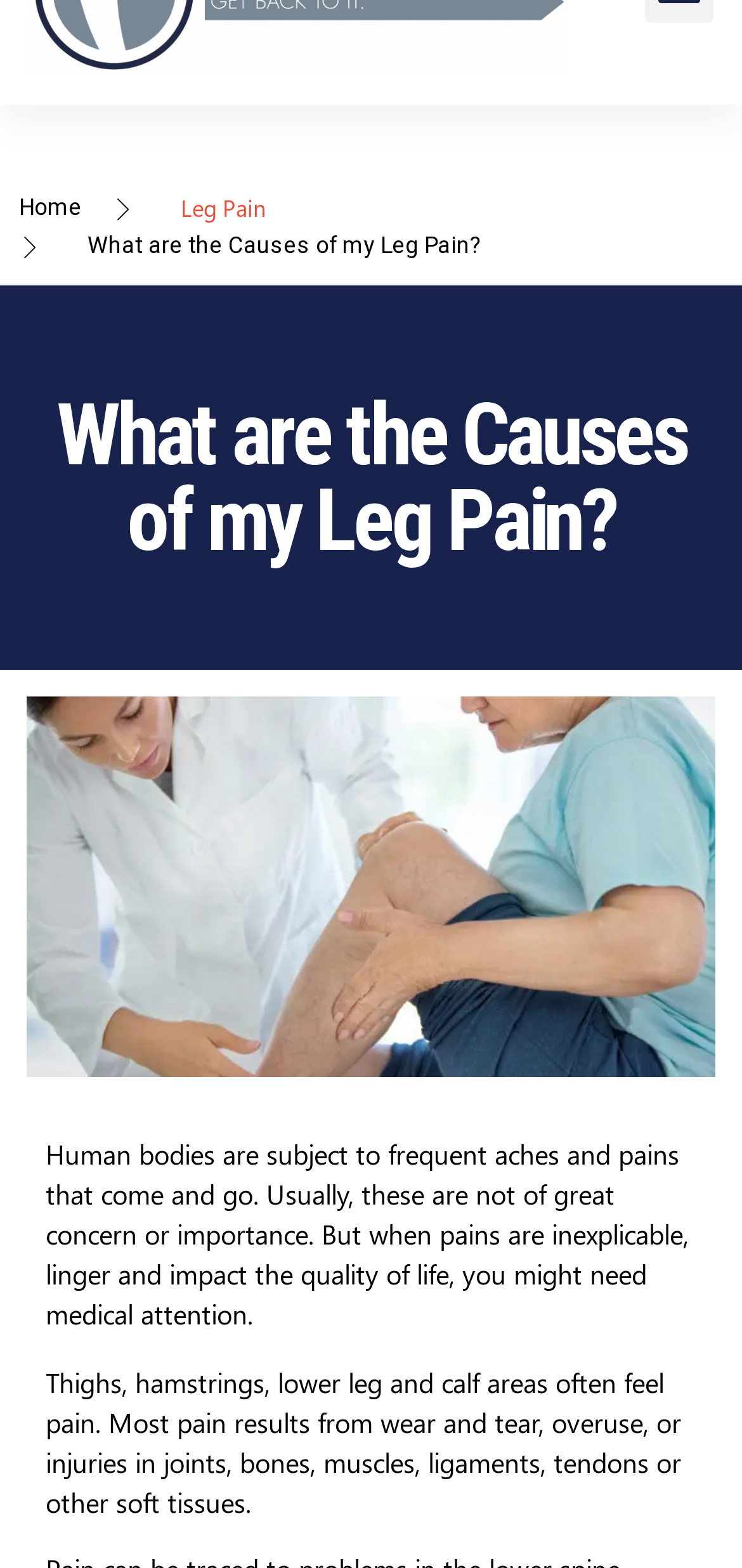Observe the image and answer the following question in detail: What is the purpose of this webpage?

Based on the content of the webpage, its purpose appears to be providing information on leg pain, its causes, and its effects, with the aim of educating readers on the topic and possibly helping them identify if they need medical attention.